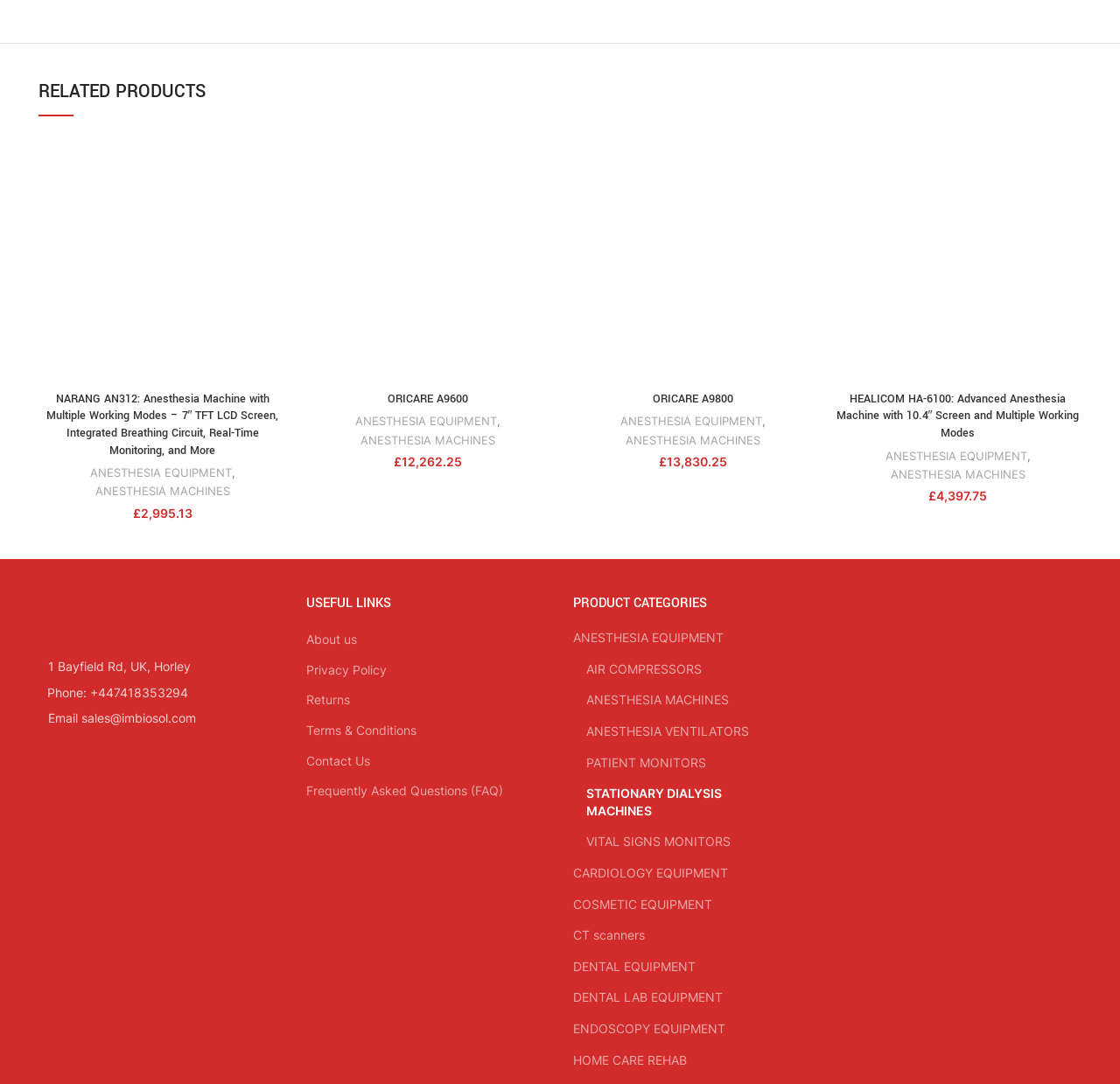Determine the bounding box coordinates of the target area to click to execute the following instruction: "Quick view the third product."

[0.698, 0.168, 0.737, 0.205]